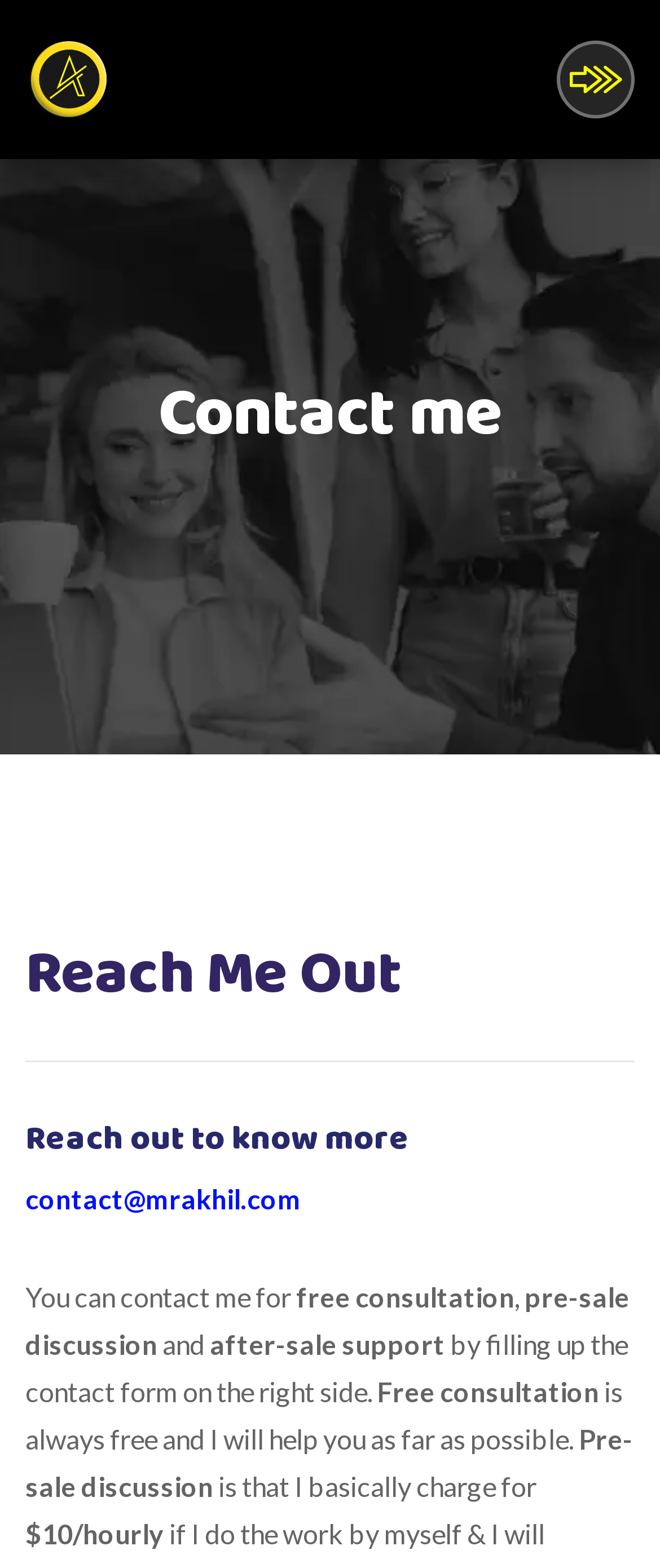Refer to the image and offer a detailed explanation in response to the question: What services can Mr. Akhil be contacted for?

According to the text, Mr. Akhil can be contacted for free consultation, pre-sale discussion, and after-sale support, which are mentioned as the purposes of filling up the contact form on the right side of the webpage.